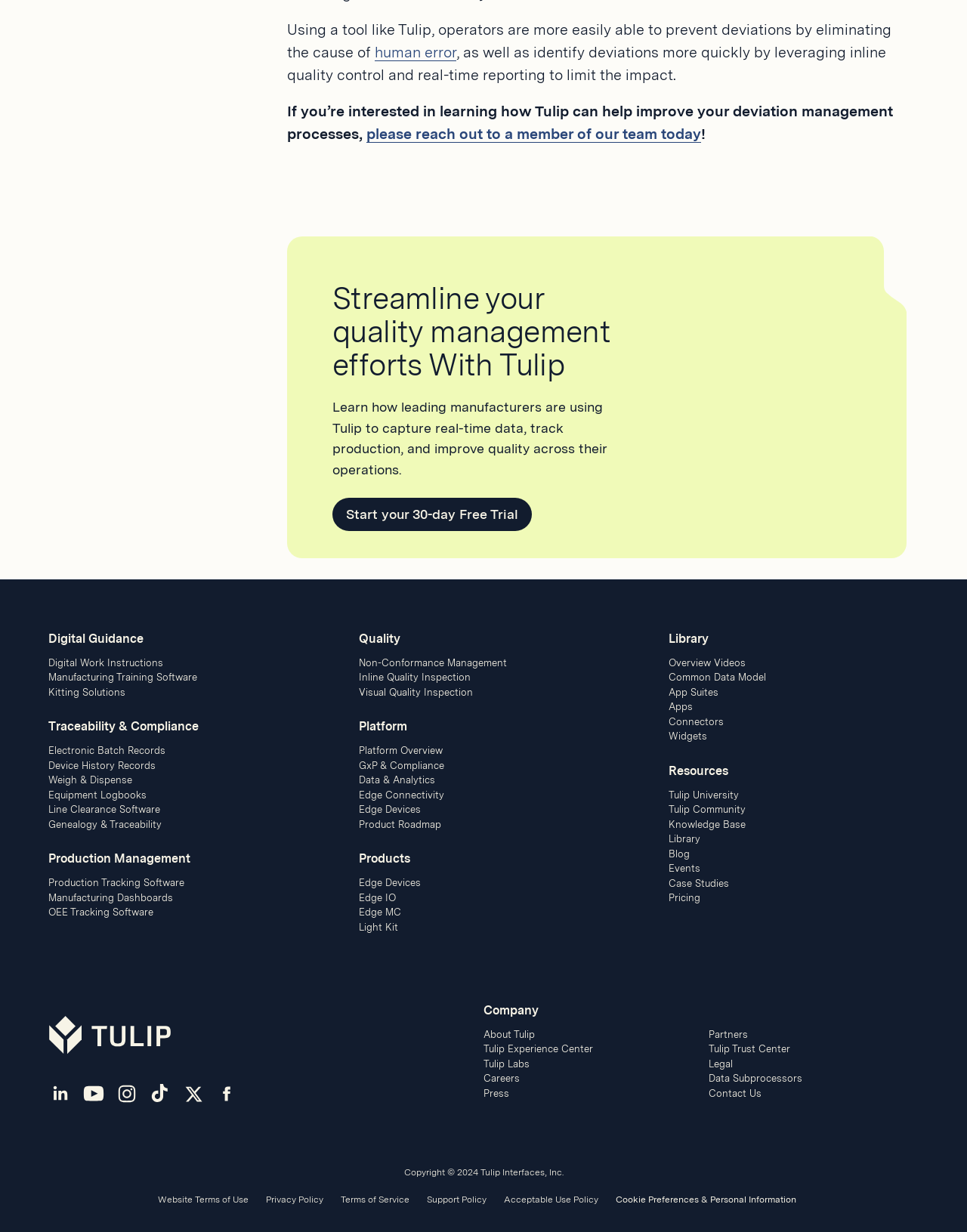Determine the bounding box coordinates for the area that needs to be clicked to fulfill this task: "Follow Tulip on LinkedIn". The coordinates must be given as four float numbers between 0 and 1, i.e., [left, top, right, bottom].

[0.05, 0.867, 0.08, 0.909]